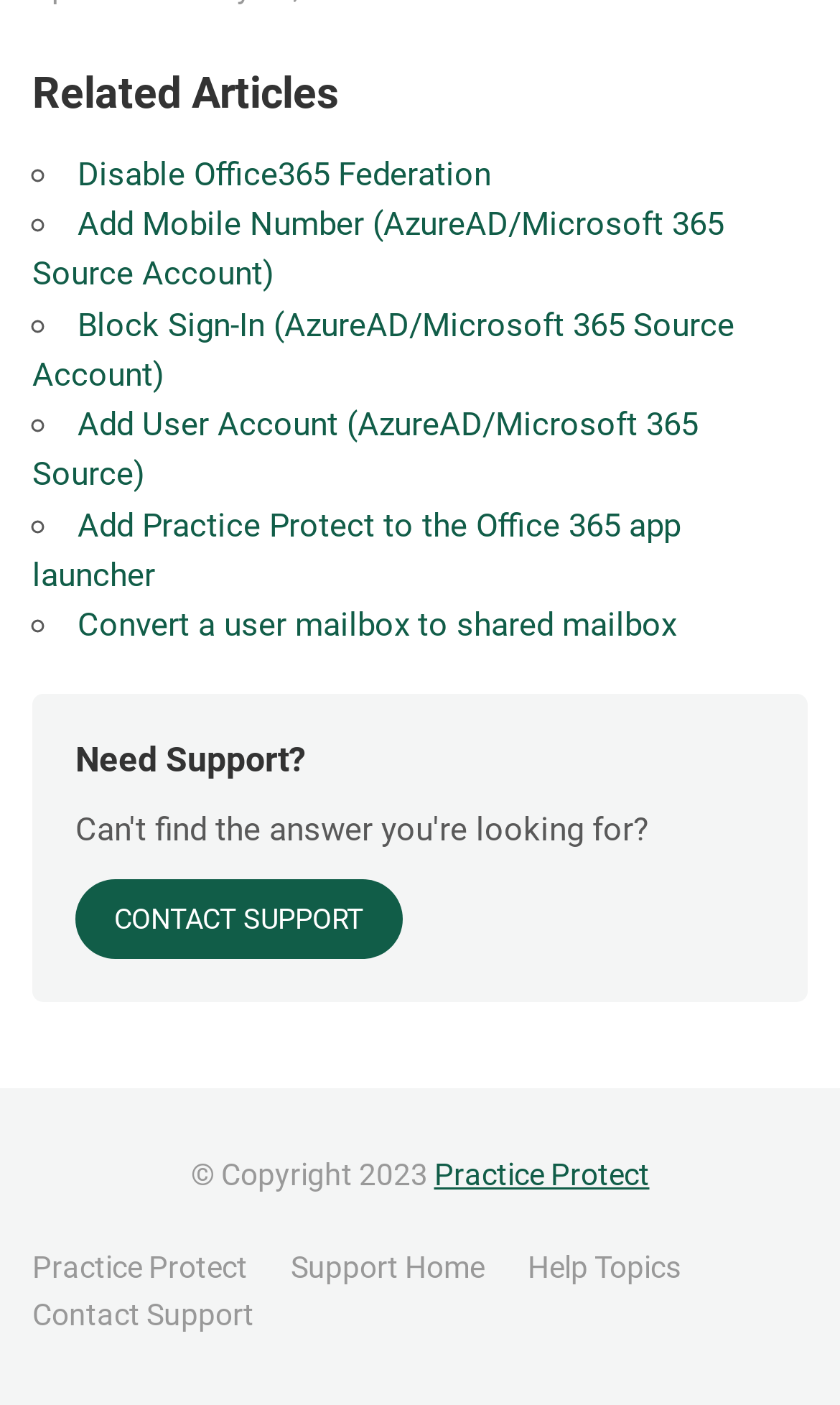Specify the bounding box coordinates of the area to click in order to follow the given instruction: "Disable Office365 Federation."

[0.092, 0.11, 0.585, 0.138]